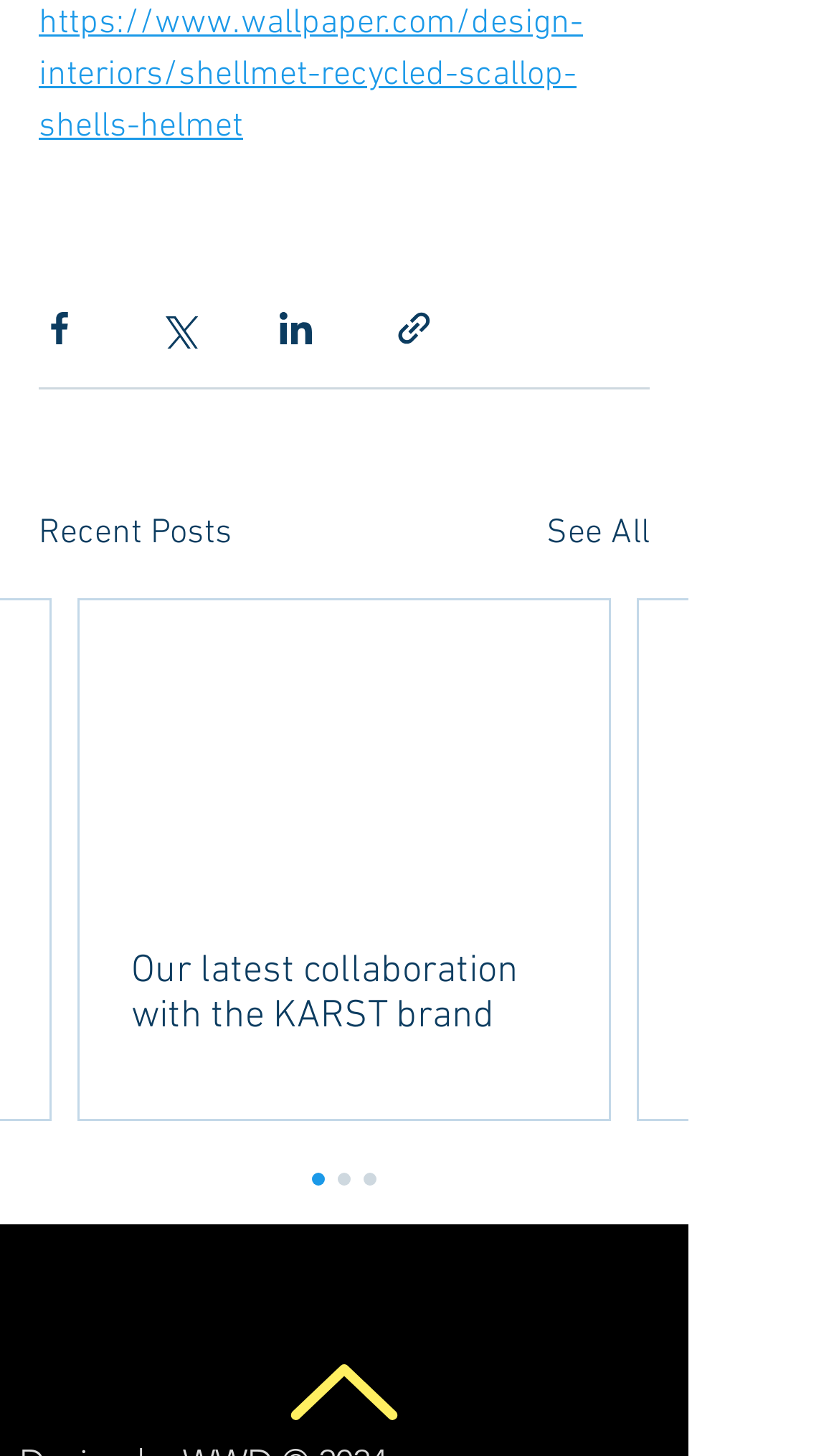Pinpoint the bounding box coordinates for the area that should be clicked to perform the following instruction: "See all recent posts".

[0.651, 0.348, 0.774, 0.384]